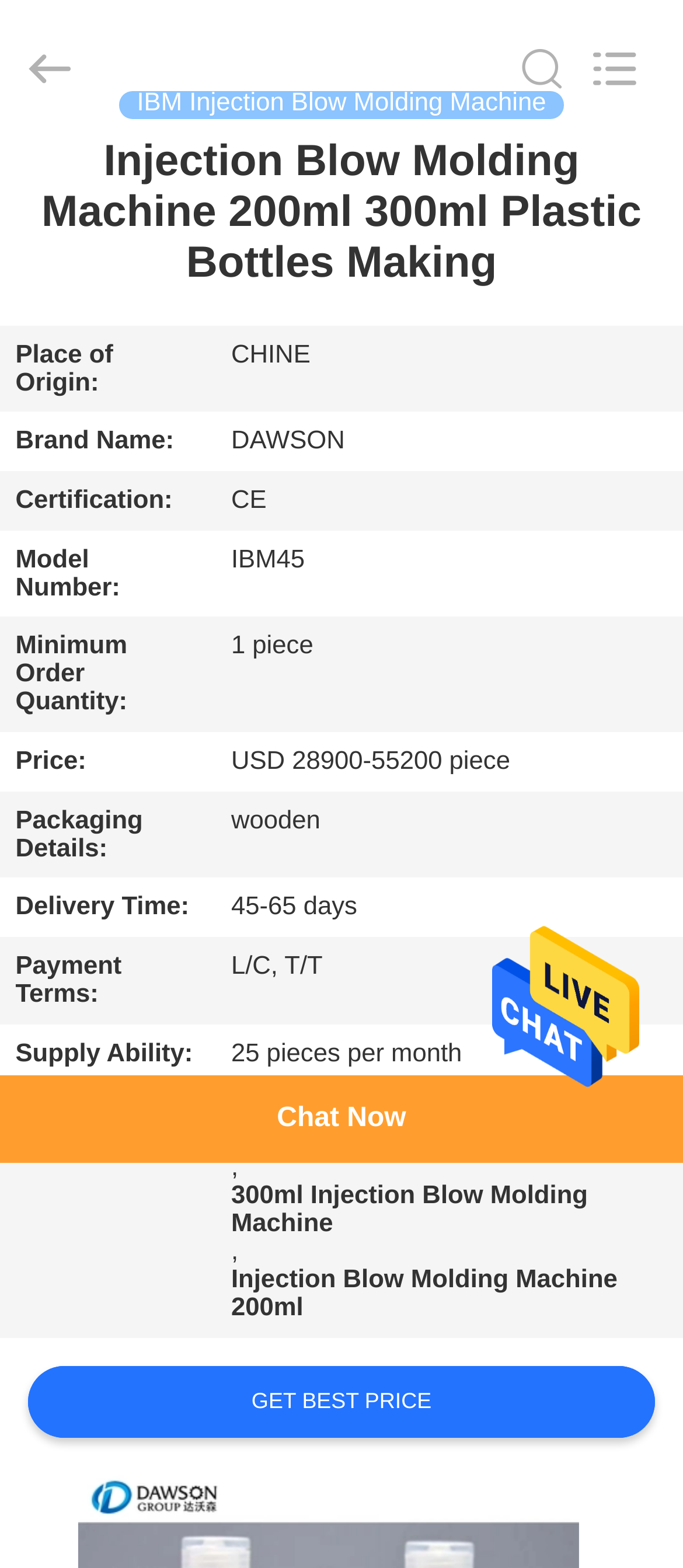Please provide the main heading of the webpage content.

Injection Blow Molding Machine 200ml 300ml Plastic Bottles Making